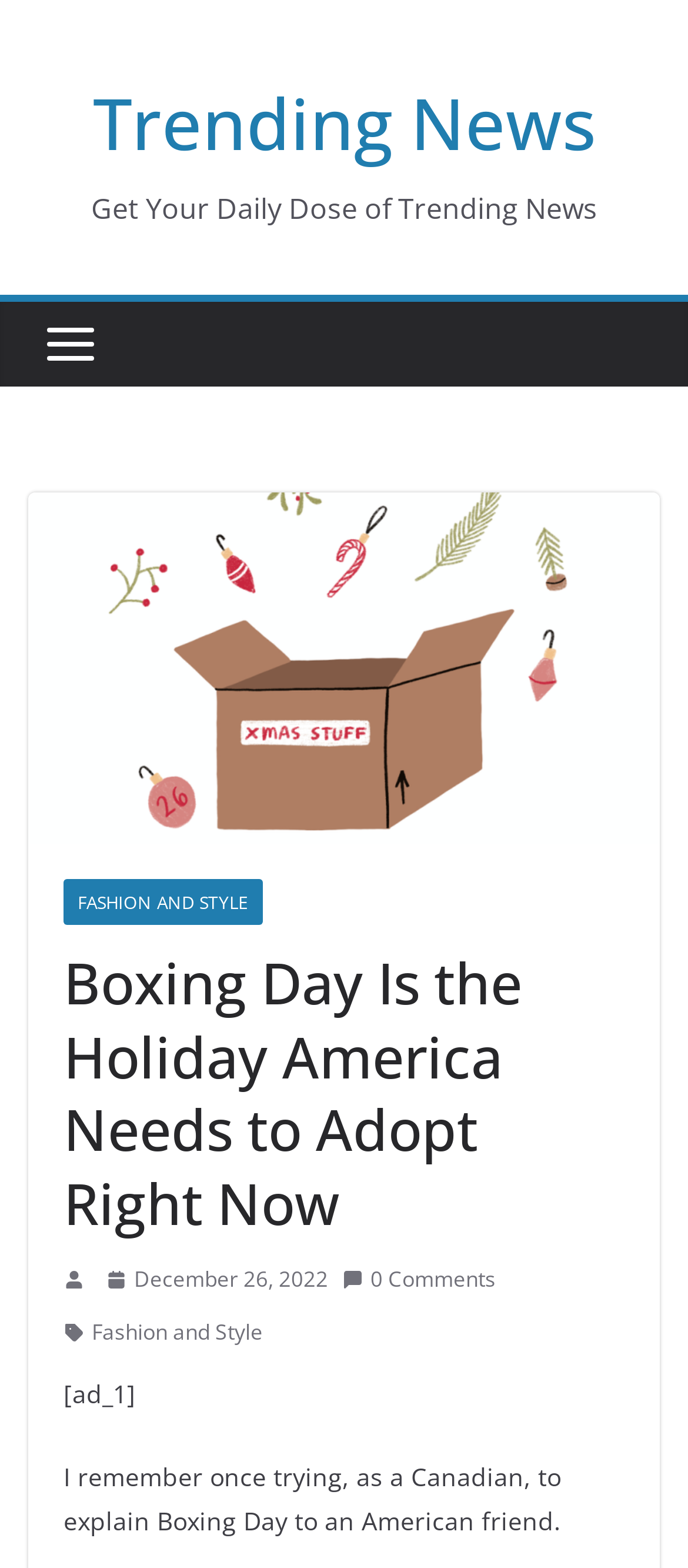Can you find the bounding box coordinates for the UI element given this description: "Trending News"? Provide the coordinates as four float numbers between 0 and 1: [left, top, right, bottom].

[0.135, 0.047, 0.865, 0.109]